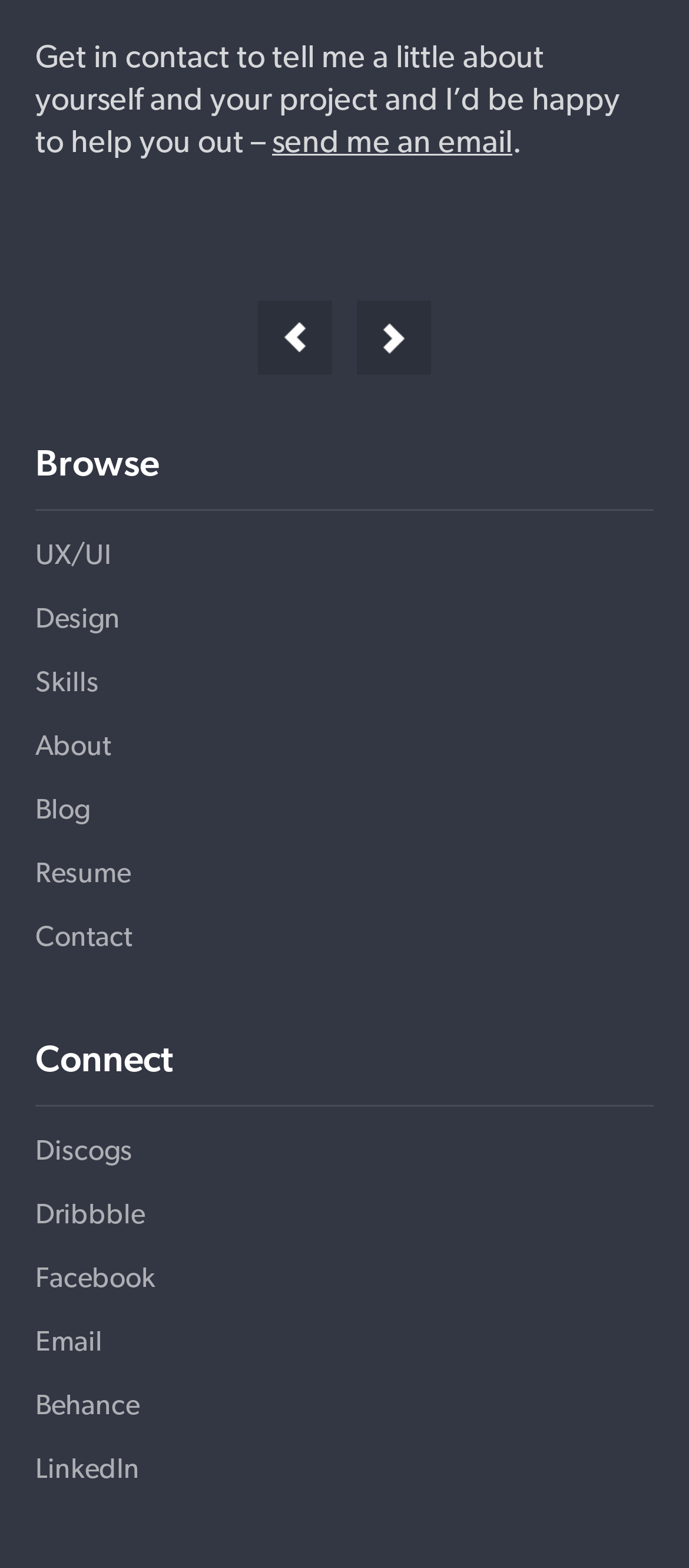Answer this question in one word or a short phrase: What is the last link in the 'Browse' section?

Resume